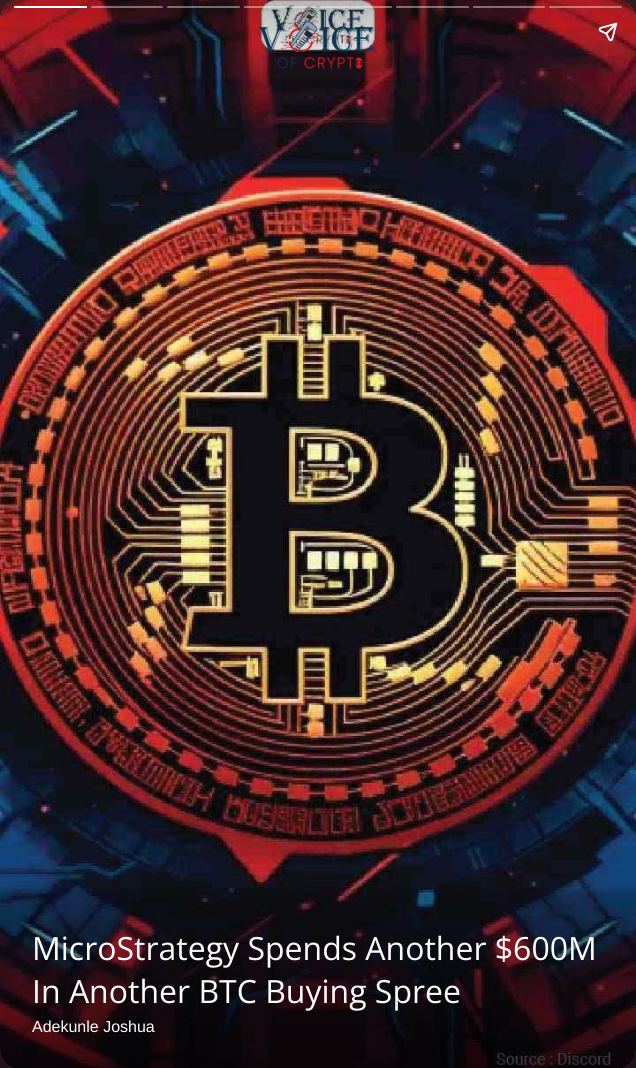Answer the following in one word or a short phrase: 
Who is the author of the piece?

Adekunle Joshua